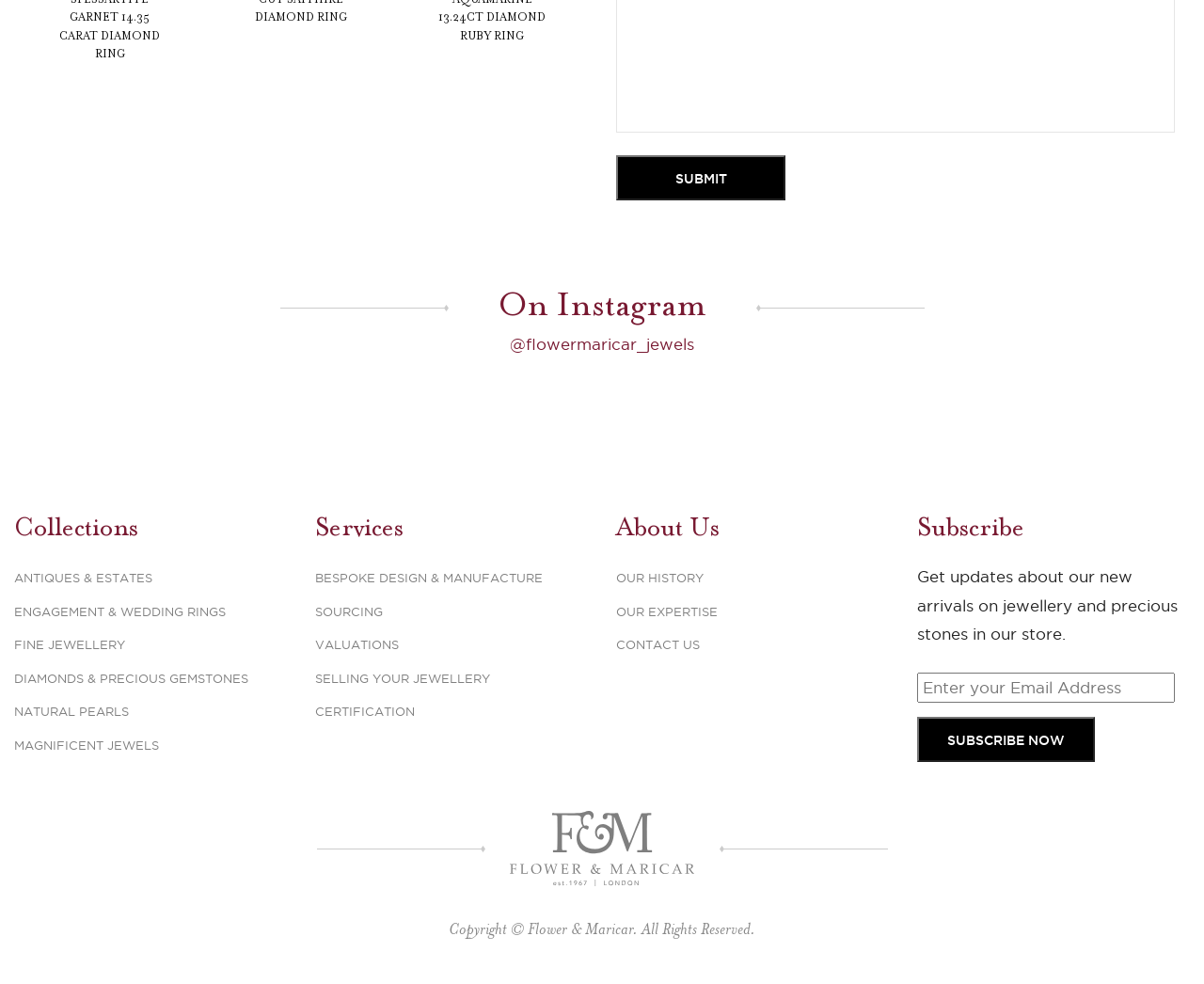Identify the bounding box of the HTML element described here: "Bespoke Design & Manufacture". Provide the coordinates as four float numbers between 0 and 1: [left, top, right, bottom].

[0.262, 0.58, 0.451, 0.594]